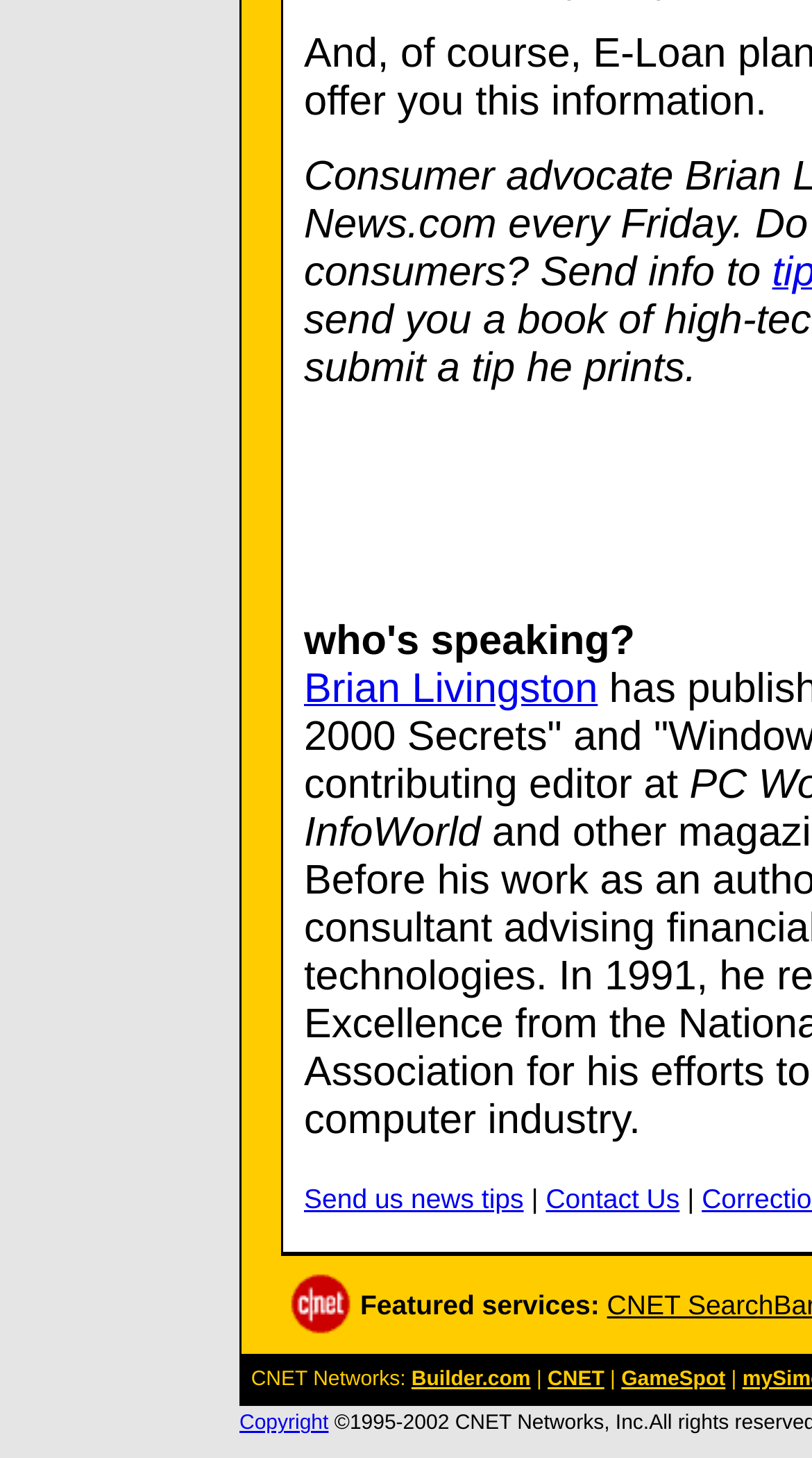Look at the image and answer the question in detail:
What is the text present between 'Send us news tips' and 'Contact Us' links?

The text present between 'Send us news tips' and 'Contact Us' links is a vertical bar '|', which can be found in the StaticText element with bounding box coordinates [0.837, 0.811, 0.864, 0.833].